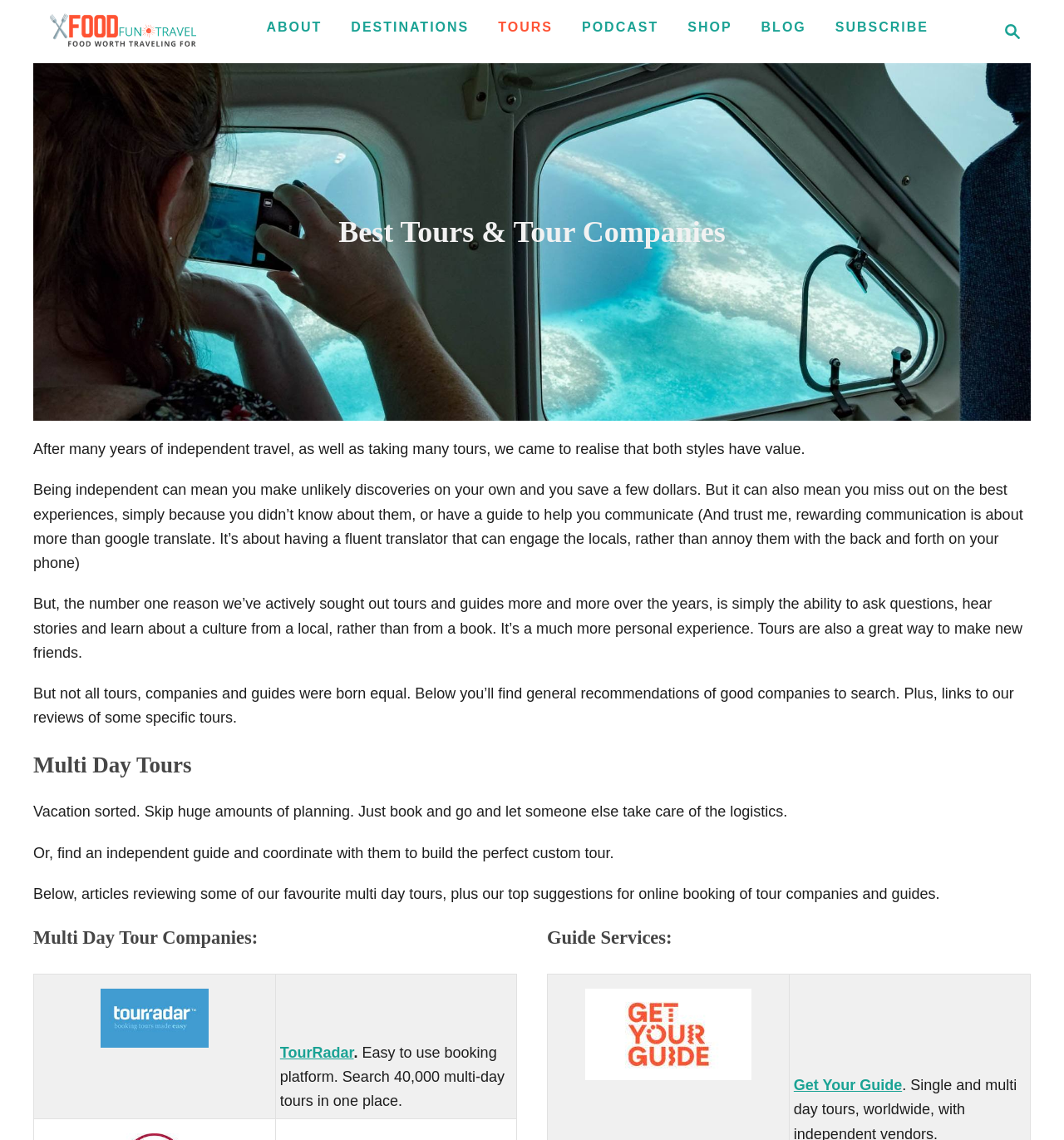Determine the bounding box coordinates of the clickable region to carry out the instruction: "Explore Multi Day Tours".

[0.031, 0.655, 0.969, 0.687]